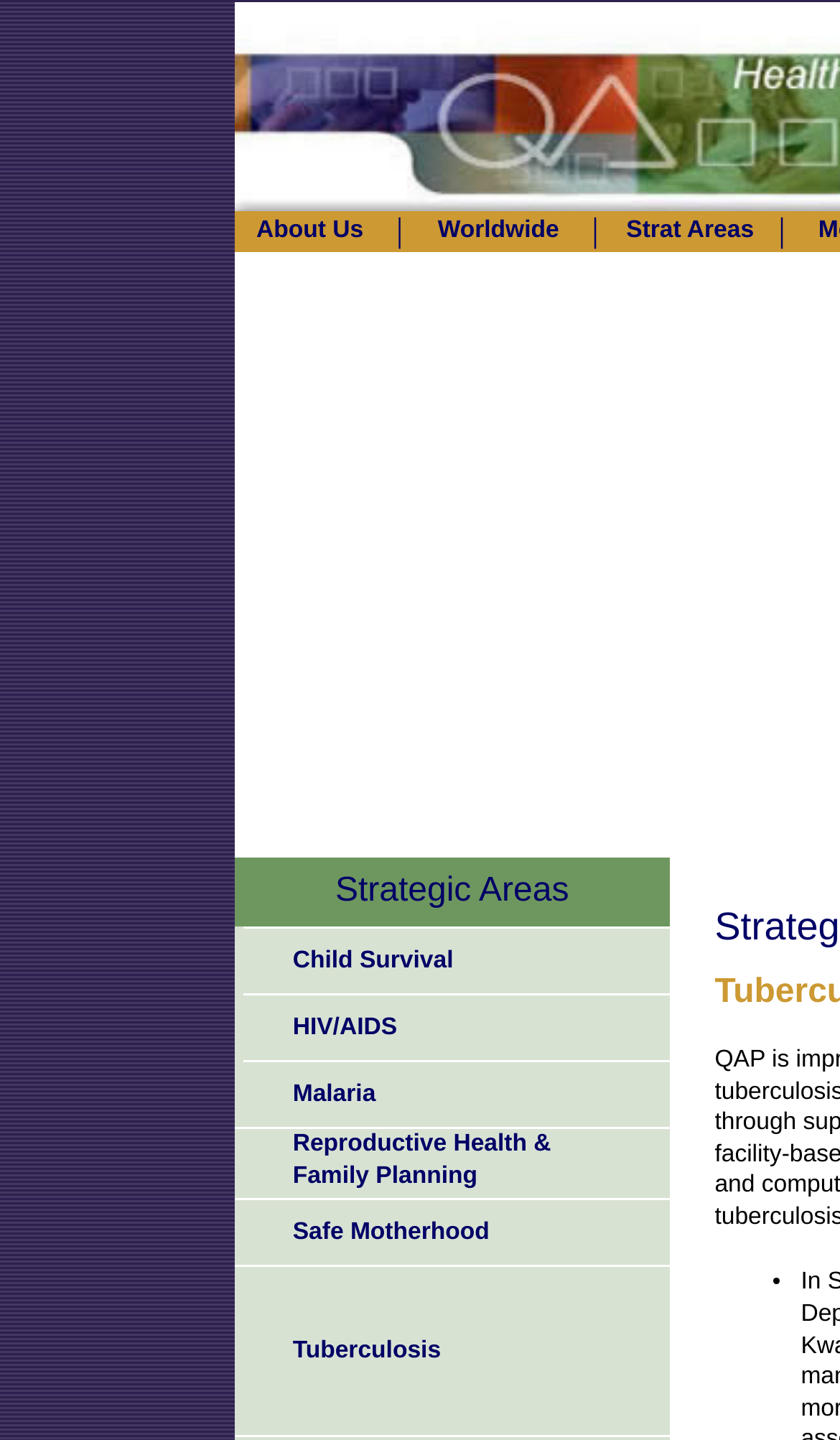Please specify the bounding box coordinates for the clickable region that will help you carry out the instruction: "go to Strategic Areas".

[0.399, 0.605, 0.677, 0.631]